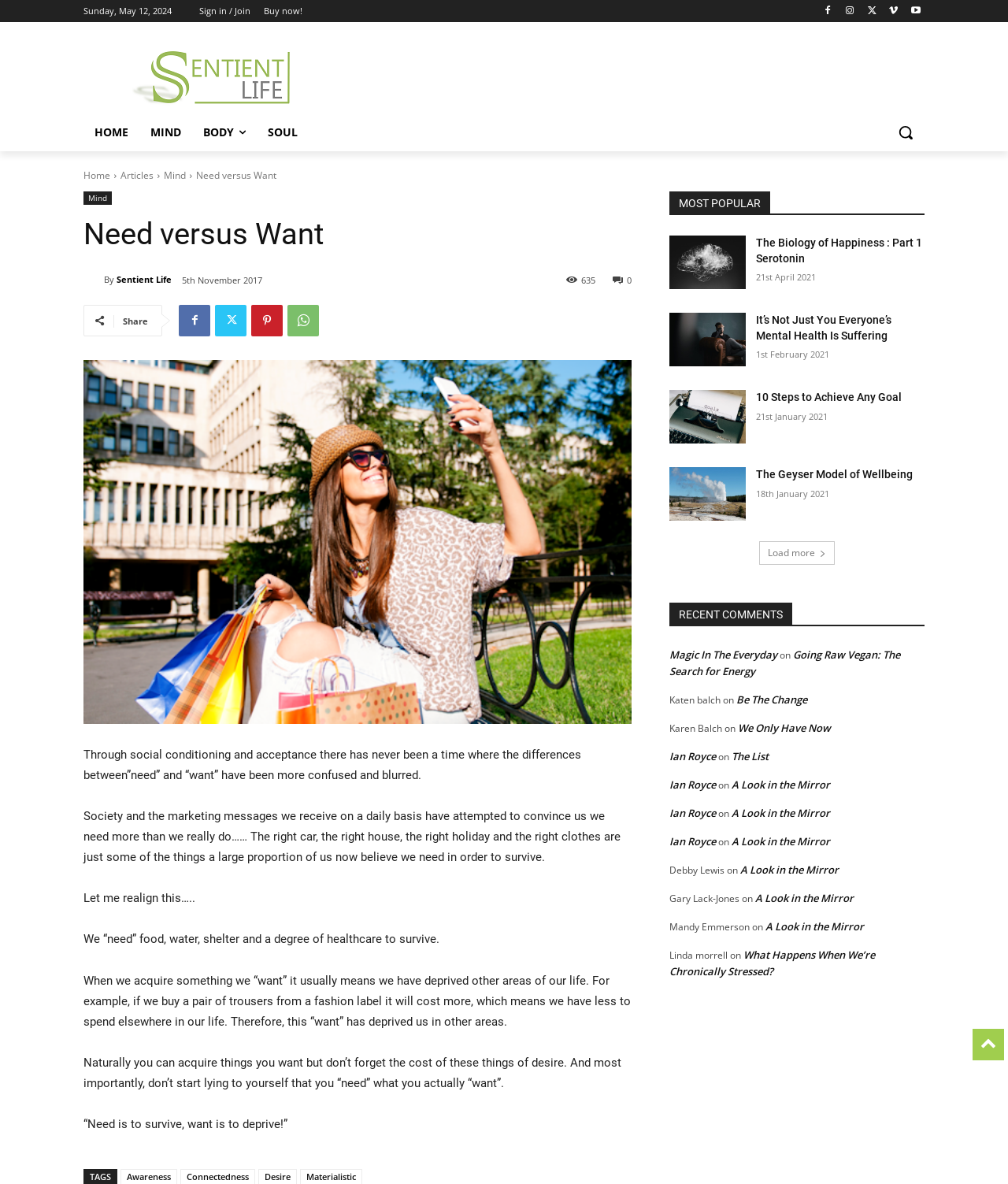Please provide a comprehensive answer to the question based on the screenshot: What is the text of the first paragraph?

I looked at the StaticText elements and found the first paragraph of text, which starts with 'Through social conditioning and acceptance...'.